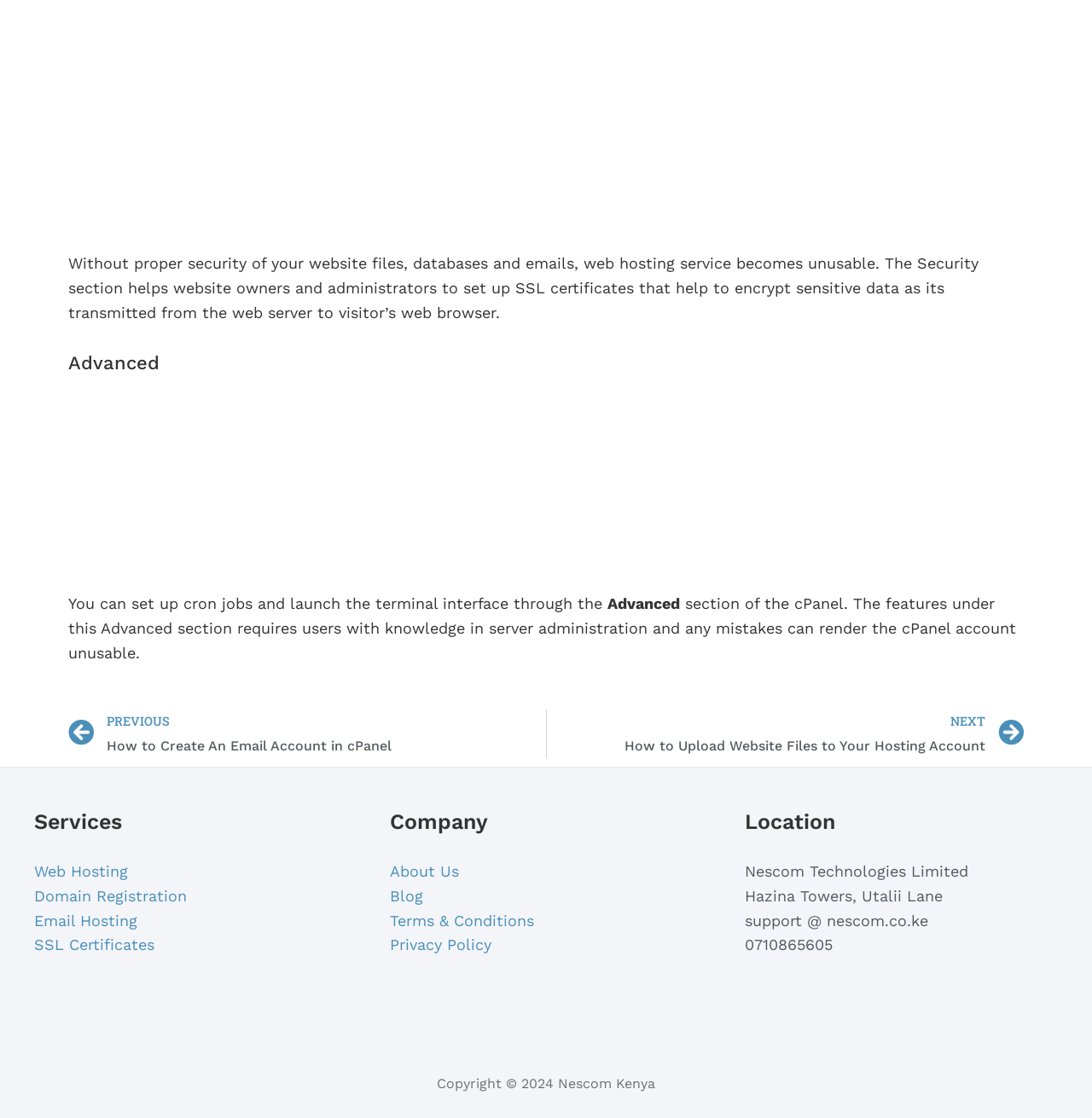Determine the bounding box for the UI element as described: "Blog". The coordinates should be represented as four float numbers between 0 and 1, formatted as [left, top, right, bottom].

[0.357, 0.793, 0.387, 0.809]